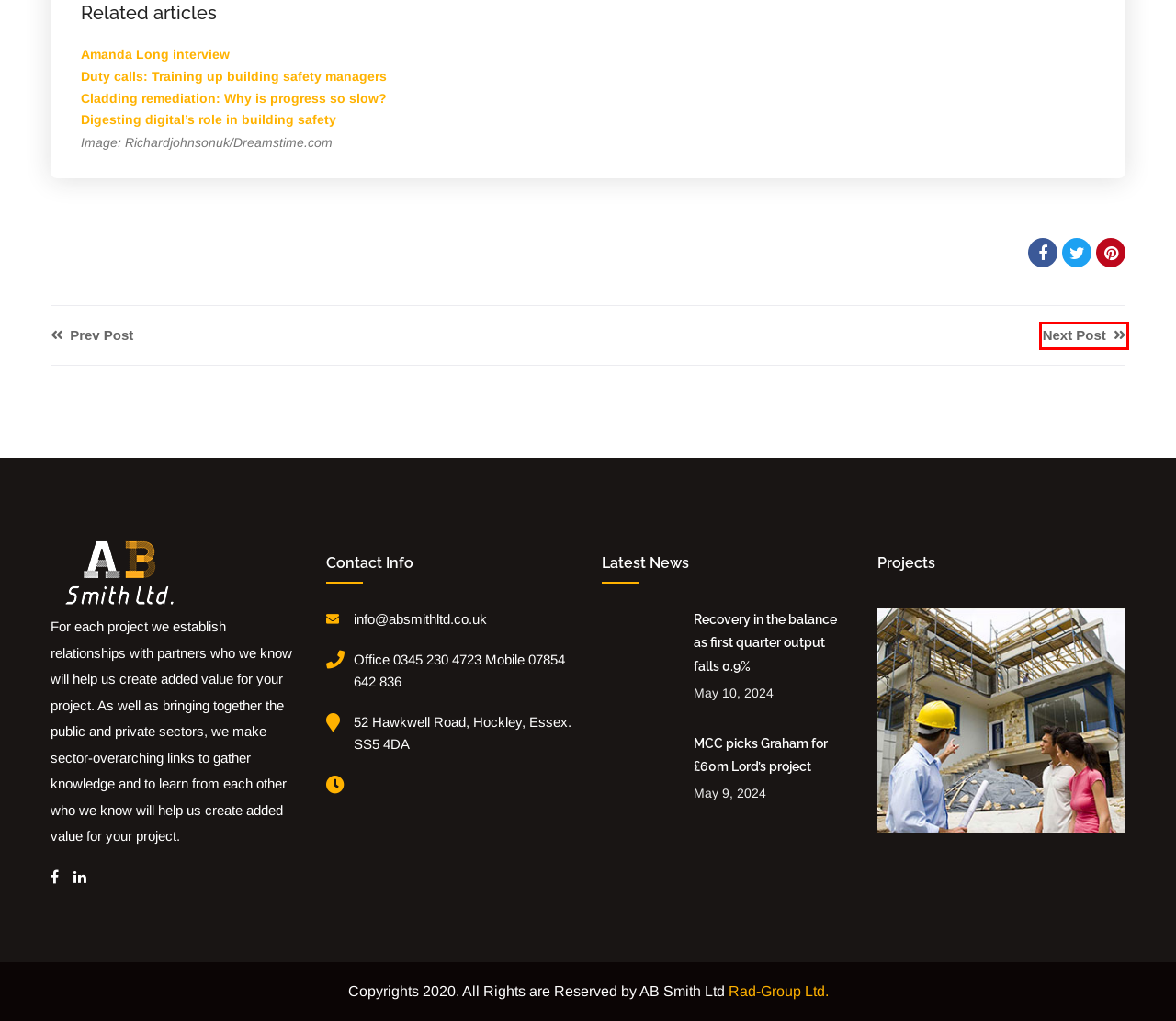Given a screenshot of a webpage with a red bounding box around an element, choose the most appropriate webpage description for the new page displayed after clicking the element within the bounding box. Here are the candidates:
A. Recovery in the balance as first quarter output falls 0.9% – AB Smith Ltd
B. Duty calls: Training up building safety managers - Construction Management
C. Duty calls: Training up building safety managers – AB Smith Ltd
D. Cladding remediation: why is progress so slow? - Construction Management
E. CCS ready for key role in Building a Safer Future - Construction Management
F. Digesting digital’s role in building safety - Construction Management
G. CCS ready for key role in Building a Safer Future – AB Smith Ltd
H. MCC picks Graham for £60m Lord’s project – AB Smith Ltd

C